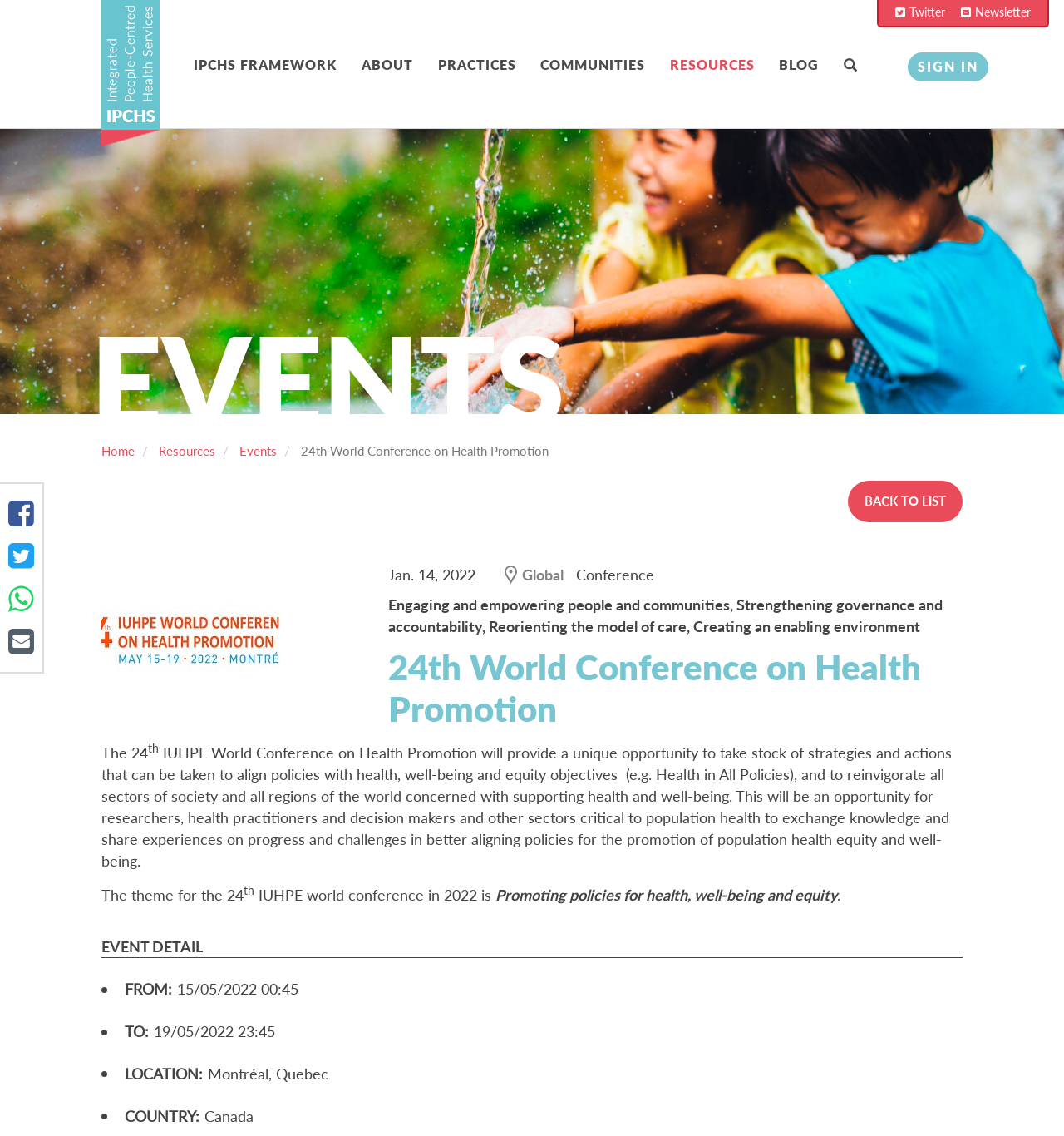Provide a comprehensive description of the webpage.

This webpage is about the 24th World Conference on Health Promotion. At the top, there are three links to social media platforms, Twitter and Newsletter, and a link to the website "integratedcare4people.org". Below these links, there is a horizontal tab list with seven tabs: "IPCHS FRAMEWORK", "ABOUT", "PRACTICES", "COMMUNITIES", "RESOURCES", "BLOG", and "Search". 

To the right of the tab list, there is a "SIGN IN" button. Below the tab list, there are four links: "Home", "Resources", "Events", and "24th World Conference on Health Promotion". 

The main content of the webpage is about the 24th World Conference on Health Promotion. There is a banner image with the title "banda IUHPE conference" and a date "Jan. 14, 2022". Below the banner, there are four paragraphs of text describing the conference, including its theme "Promoting policies for health, well-being and equity" and its objectives. 

Below the paragraphs, there is a section titled "EVENT DETAIL" with a list of details about the conference, including the dates "FROM 15/05/2022 00:45 TO 19/05/2022 23:45", the location "Montréal, Quebec", and the country "Canada". 

At the bottom of the page, there is a "BACK TO LIST" button with social media sharing links and a "Share via email" link.